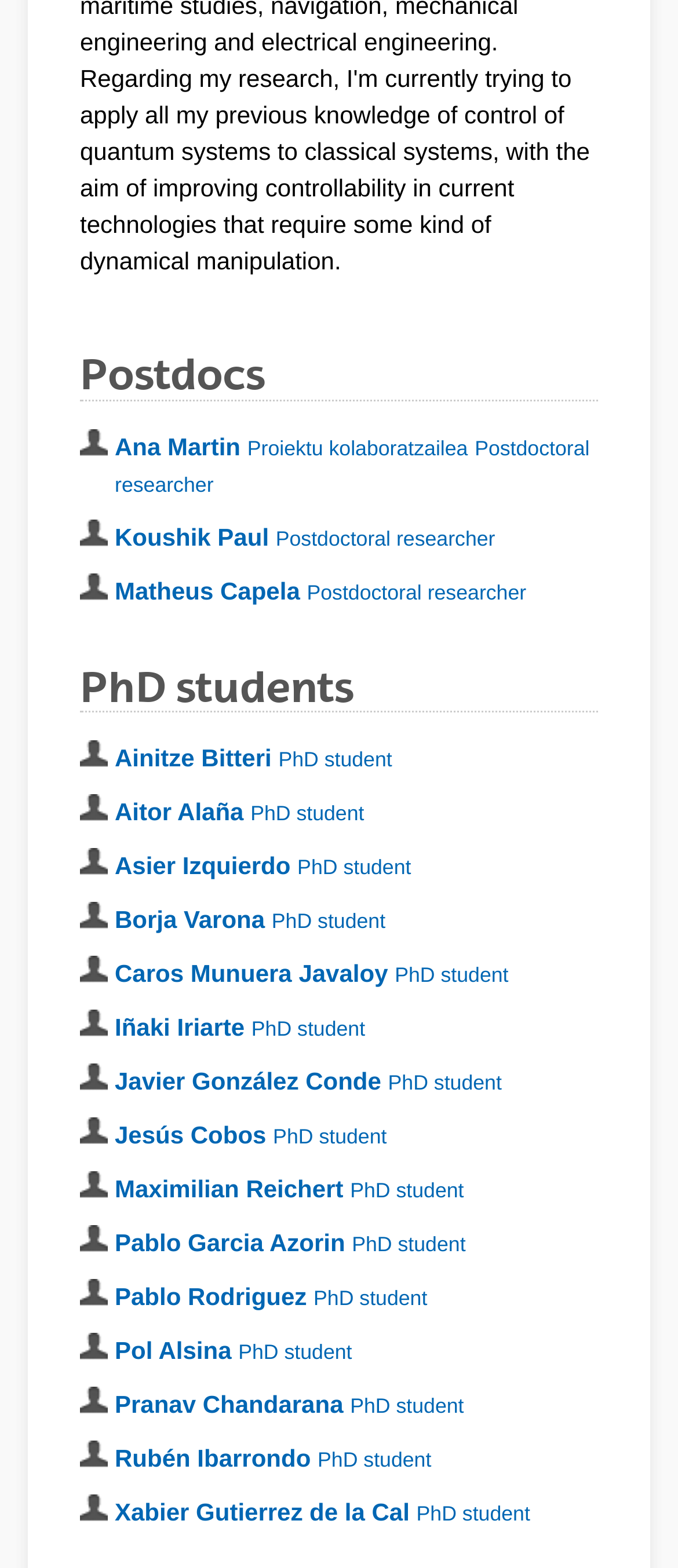Find the bounding box coordinates for the element described here: "Ainitze Bitteri PhD student".

[0.118, 0.007, 0.882, 0.03]